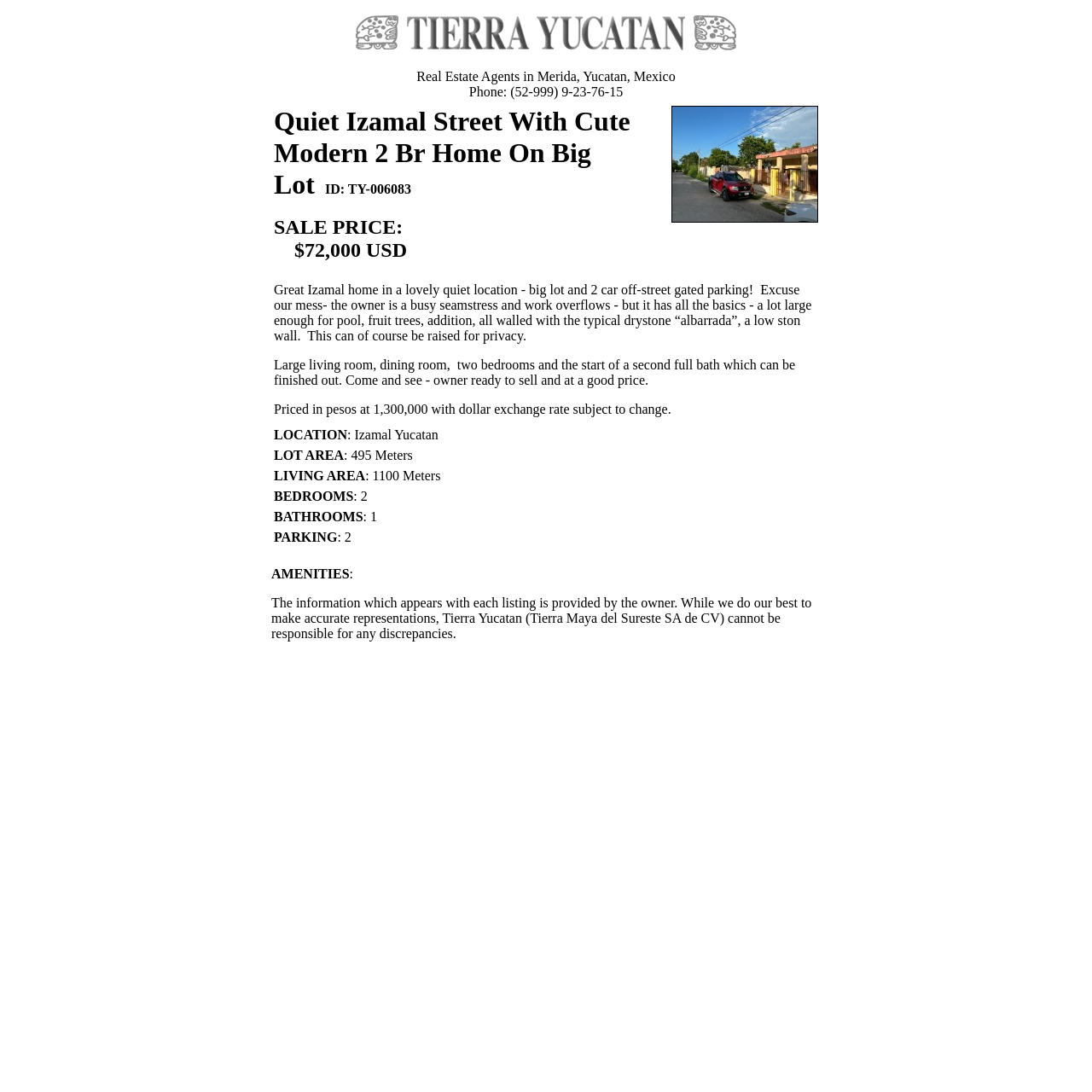What is the location of the house?
Please give a detailed answer to the question using the information shown in the image.

The location of the house can be found in the property details section, which is located in the third table. It is specified as 'LOCATION: Izamal Yucatan'.